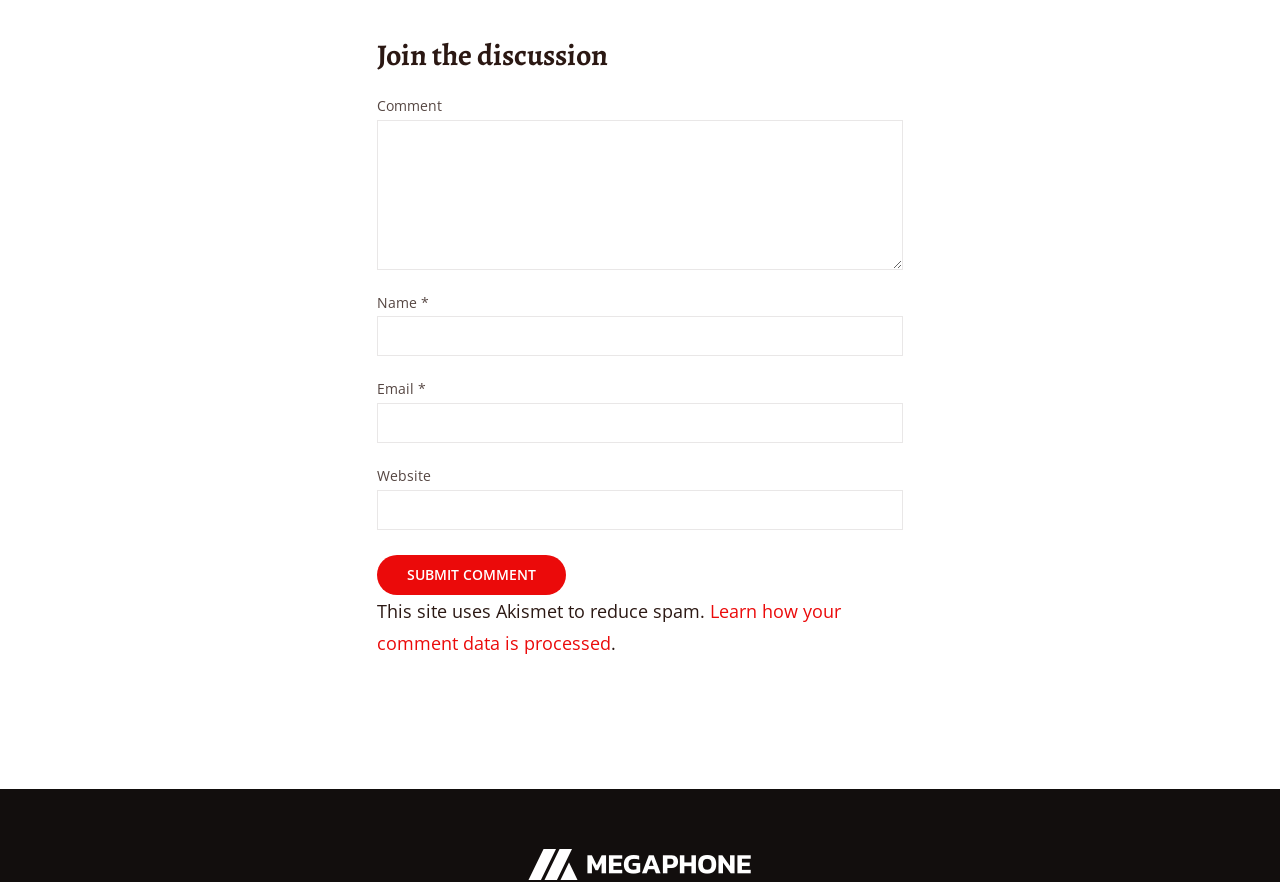How many required fields are there for submitting a comment?
Answer the question based on the image using a single word or a brief phrase.

Three